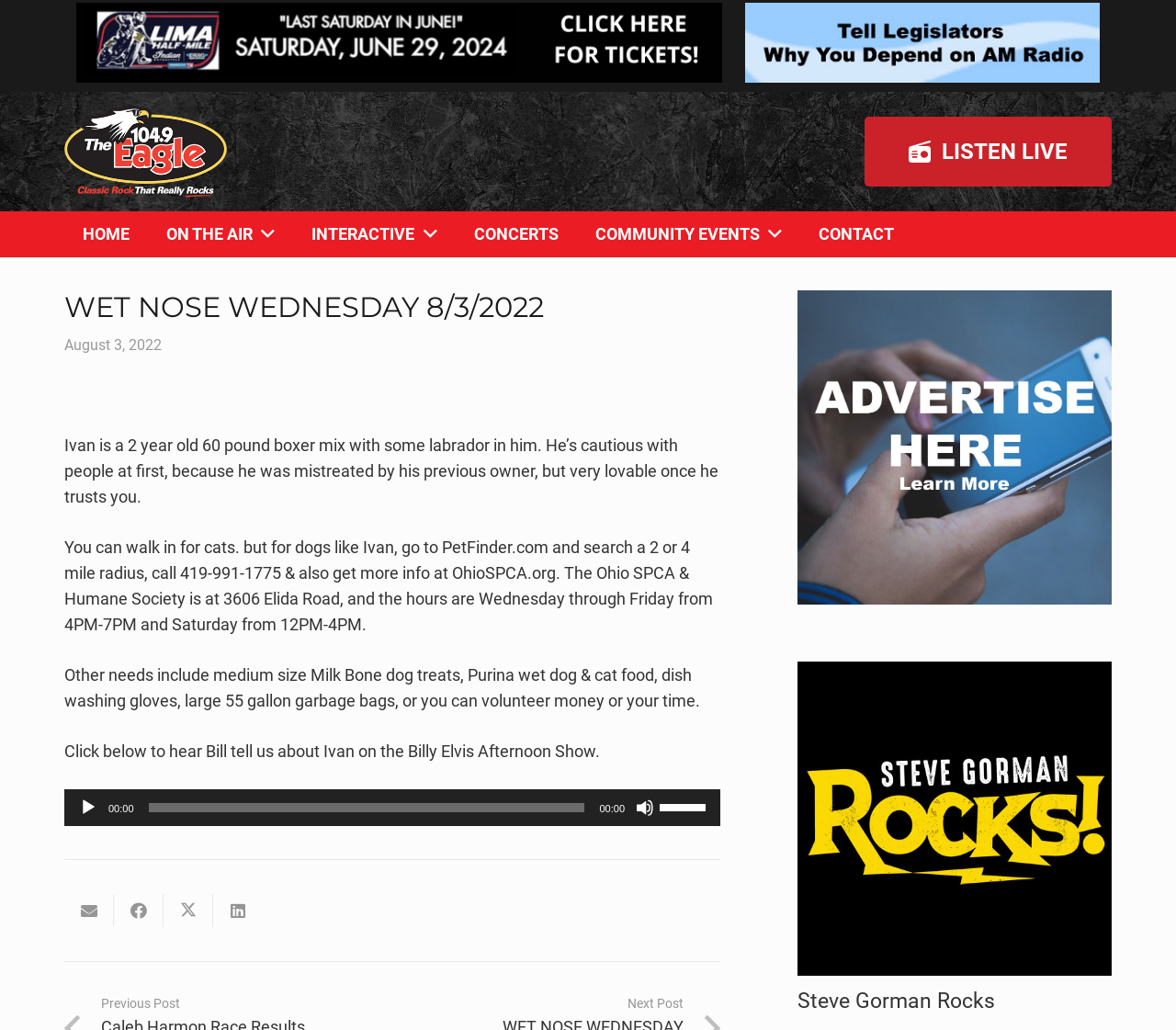What is the phone number to call for more information?
Refer to the image and respond with a one-word or short-phrase answer.

419-991-1775